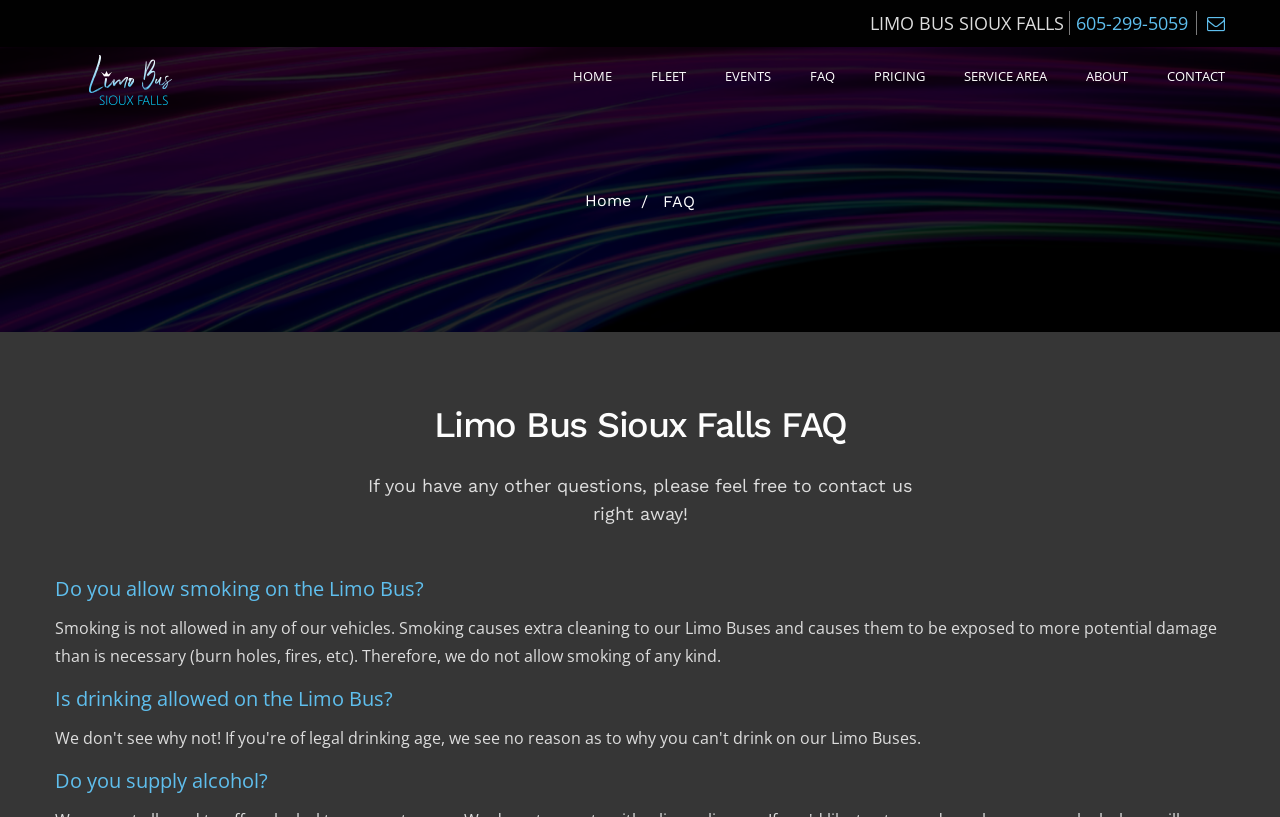Find the bounding box coordinates for the HTML element specified by: "Home".

[0.448, 0.067, 0.478, 0.119]